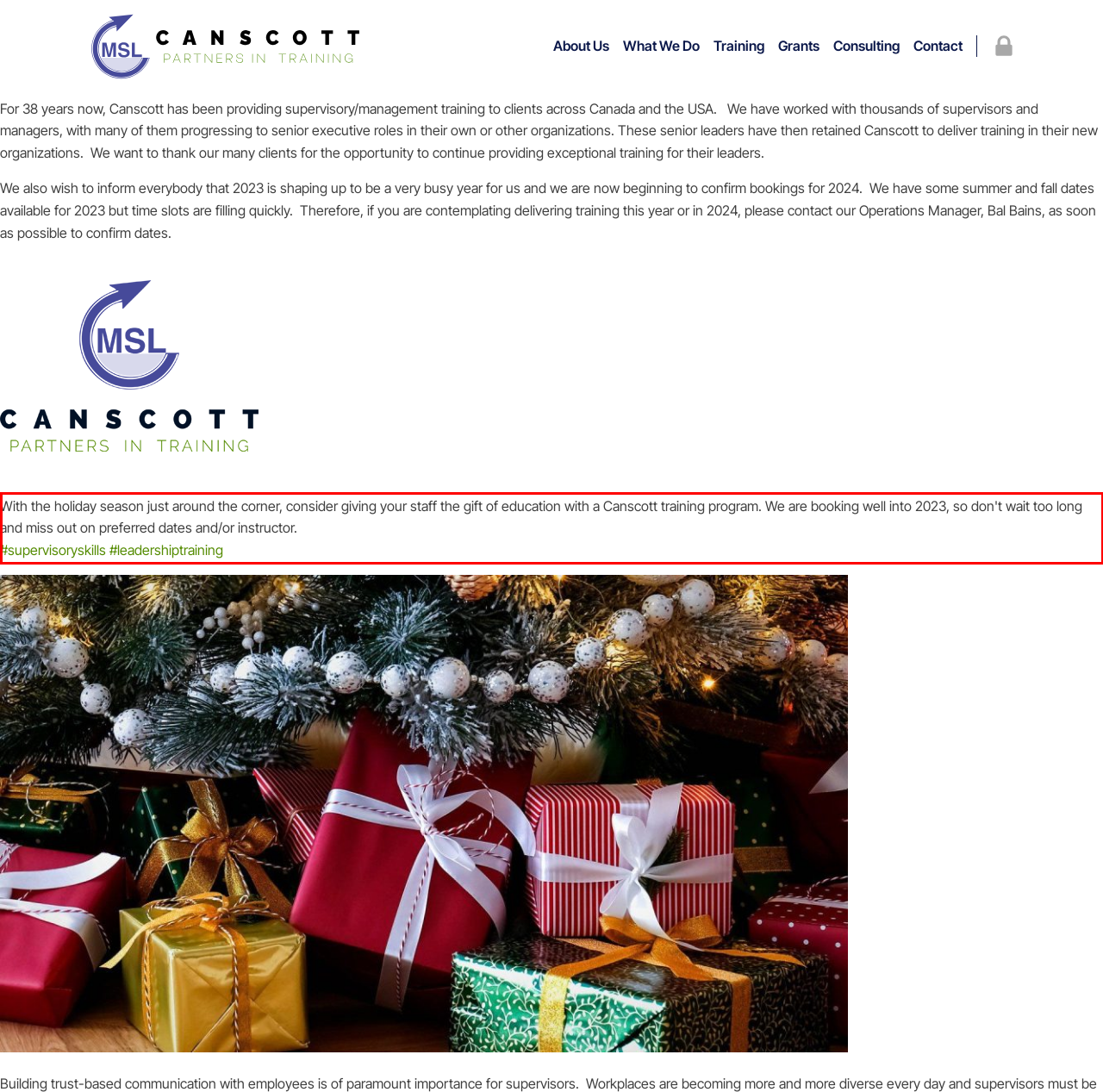You have a screenshot with a red rectangle around a UI element. Recognize and extract the text within this red bounding box using OCR.

With the holiday season just around the corner, consider giving your staff the gift of education with a Canscott training program. We are booking well into 2023, so don't wait too long and miss out on preferred dates and/or instructor. #supervisoryskills #leadershiptraining